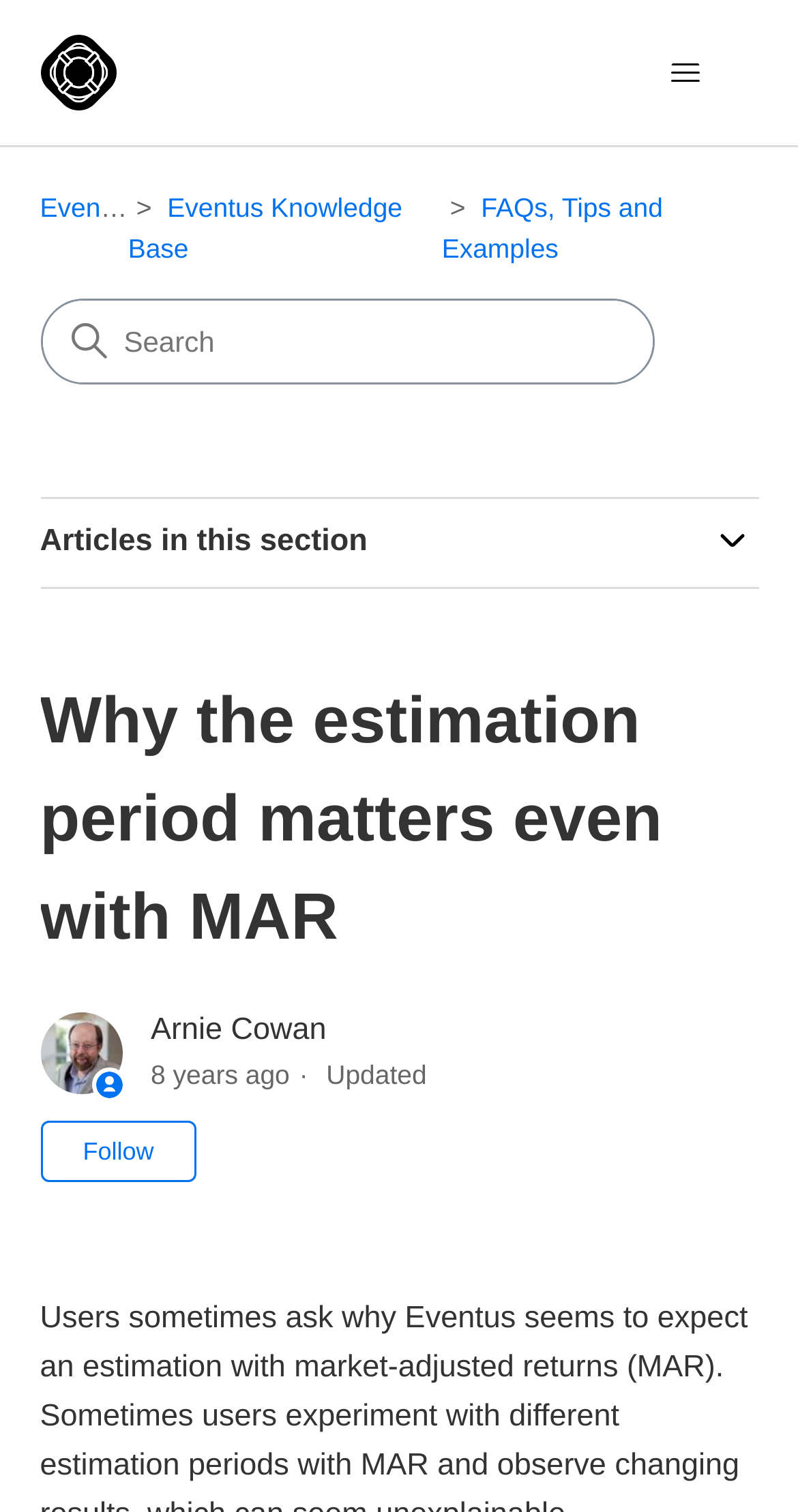Please respond to the question using a single word or phrase:
Who wrote the article?

Arnie Cowan